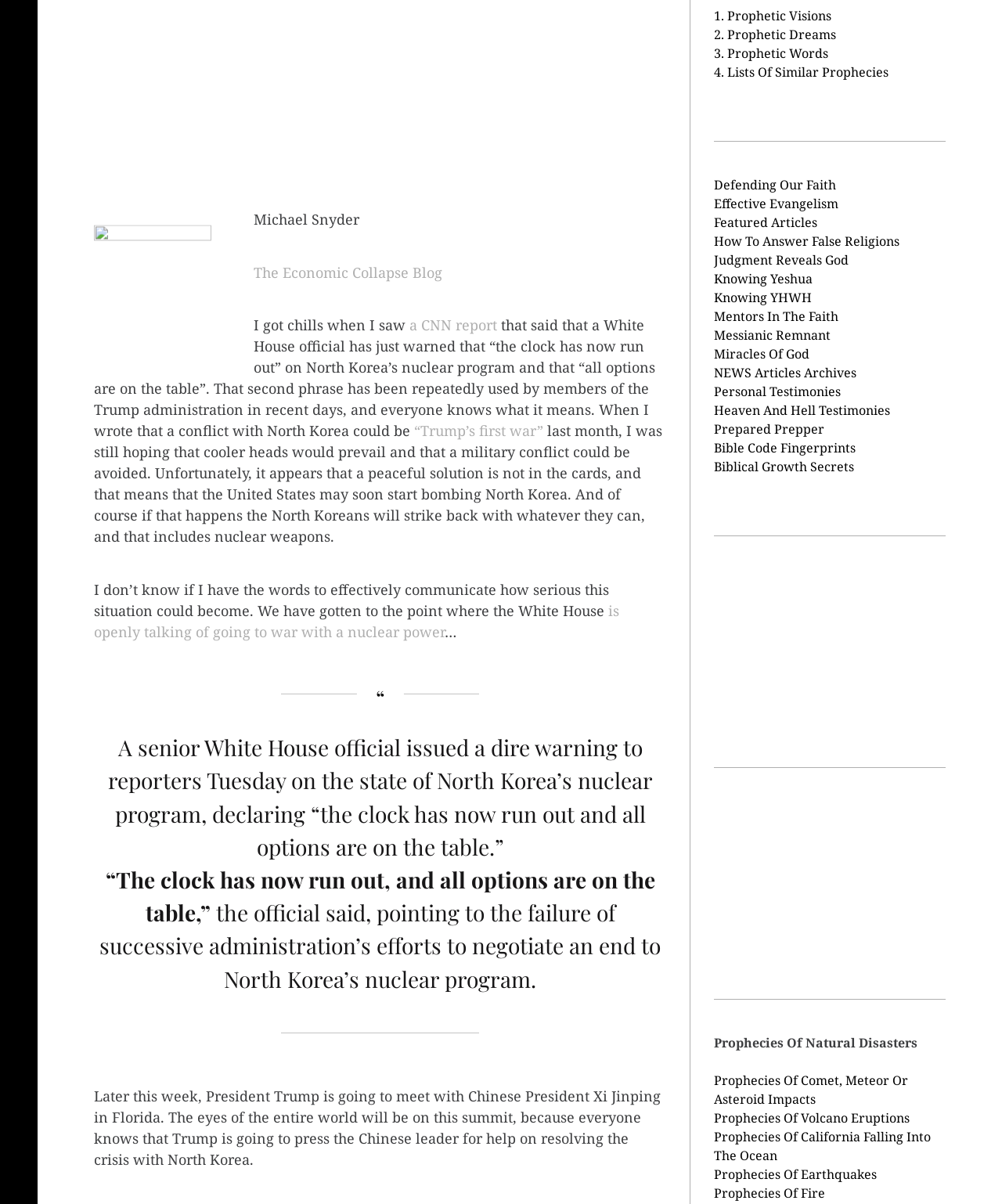Respond to the question below with a concise word or phrase:
What is the topic of the section with links?

Prophecies and faith